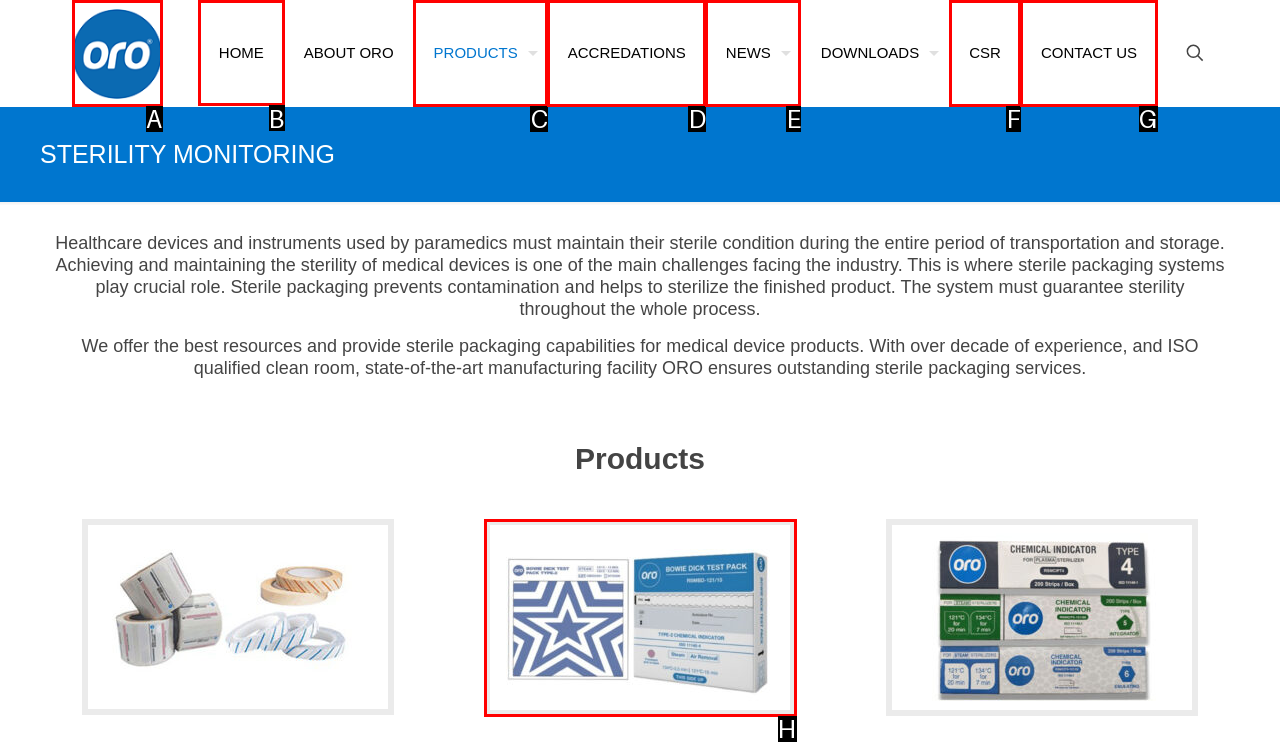Select the right option to accomplish this task: Go to HOME page. Reply with the letter corresponding to the correct UI element.

B